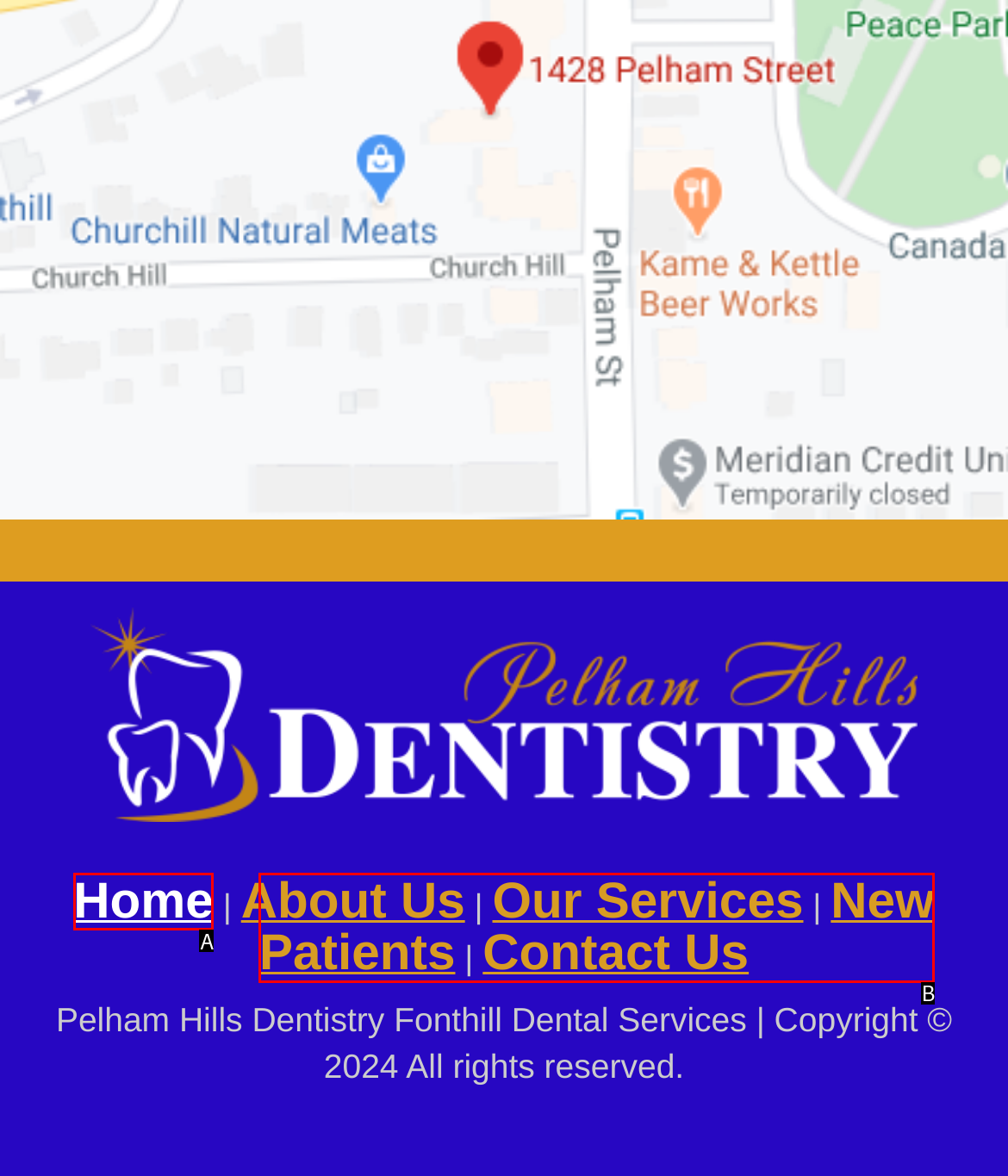Identify the HTML element that corresponds to the description: New Patients Provide the letter of the correct option directly.

B